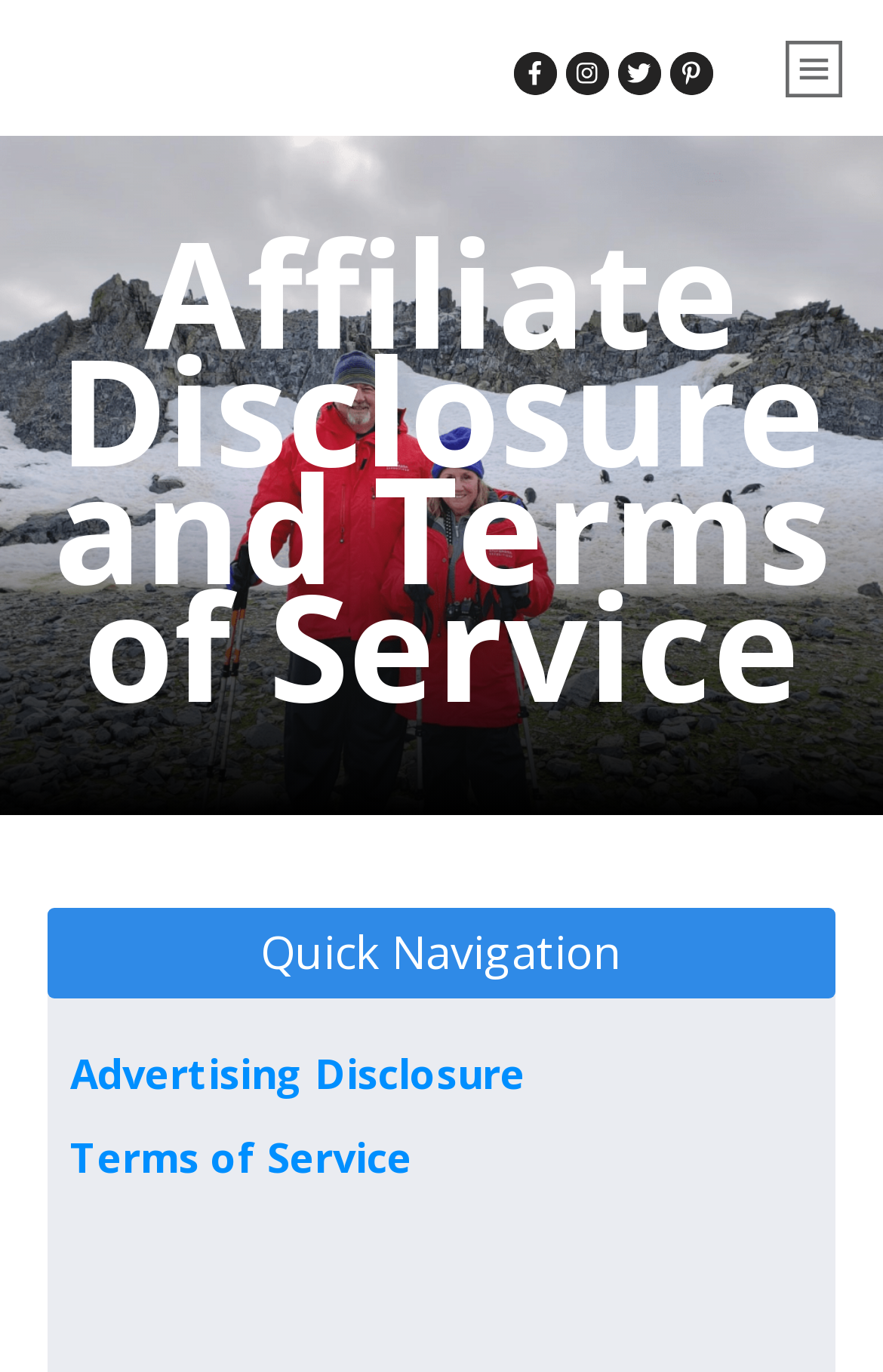From the webpage screenshot, predict the bounding box of the UI element that matches this description: "Advertising Disclosure".

[0.079, 0.762, 0.595, 0.802]